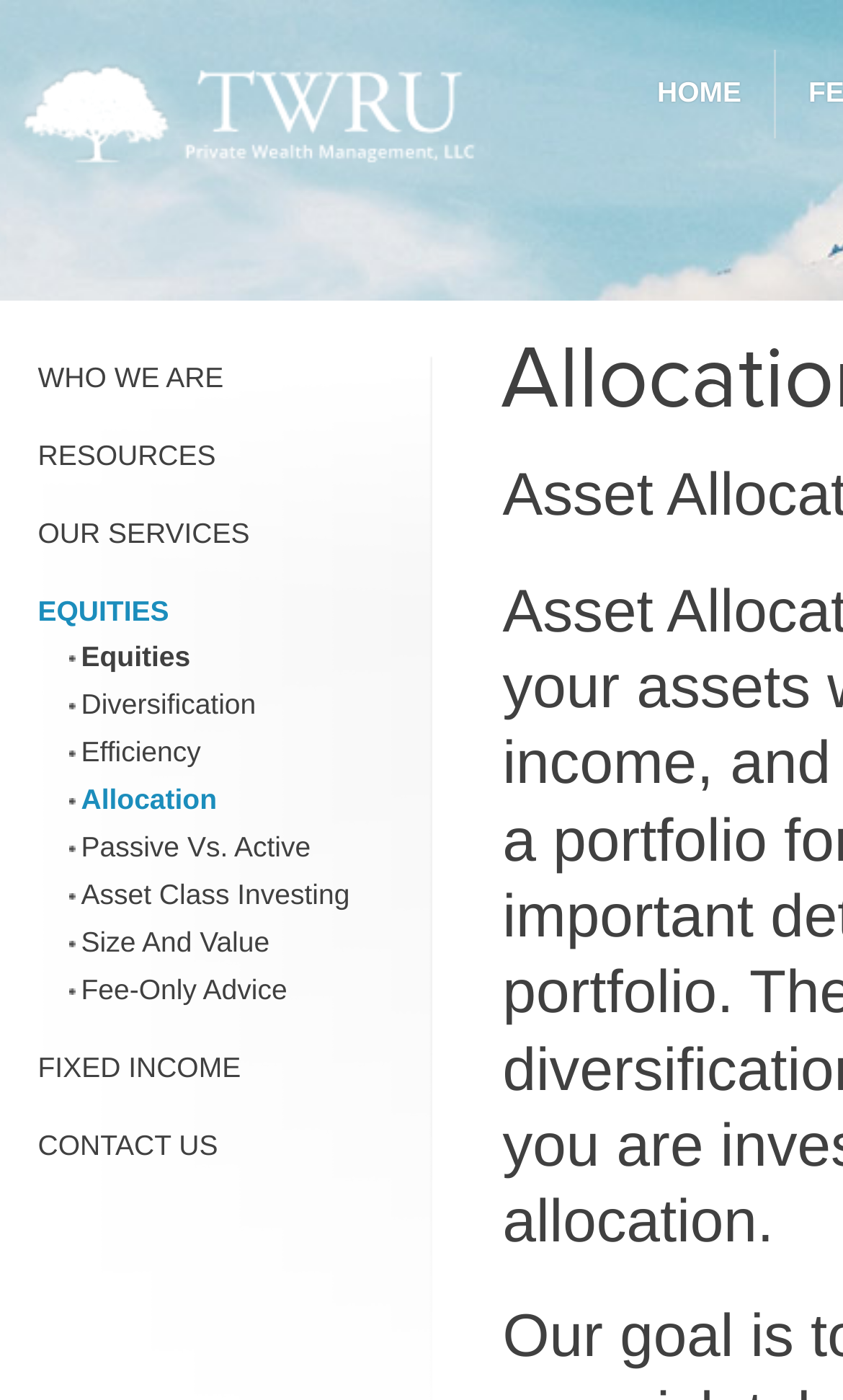Provide a thorough description of the webpage you see.

The webpage is about TWRU Private Wealth Management, LLC, with a focus on allocation. At the top left, there is a link to the company's homepage, "TWRU Private Wealth Management, LLC". 

To the right of the company link, there are several navigation links, including "HOME", "WHO WE ARE", "RESOURCES", "OUR SERVICES", and "EQUITIES", which are positioned horizontally and evenly spaced. 

Below the "EQUITIES" link, there are several sub-links, including "Equities", "Diversification", "Efficiency", "Allocation", "Passive Vs. Active", "Asset Class Investing", "Size And Value", and "Fee-Only Advice", which are also positioned horizontally and evenly spaced. 

At the bottom left, there are two more links, "FIXED INCOME" and "CONTACT US", which are positioned below the previous links.